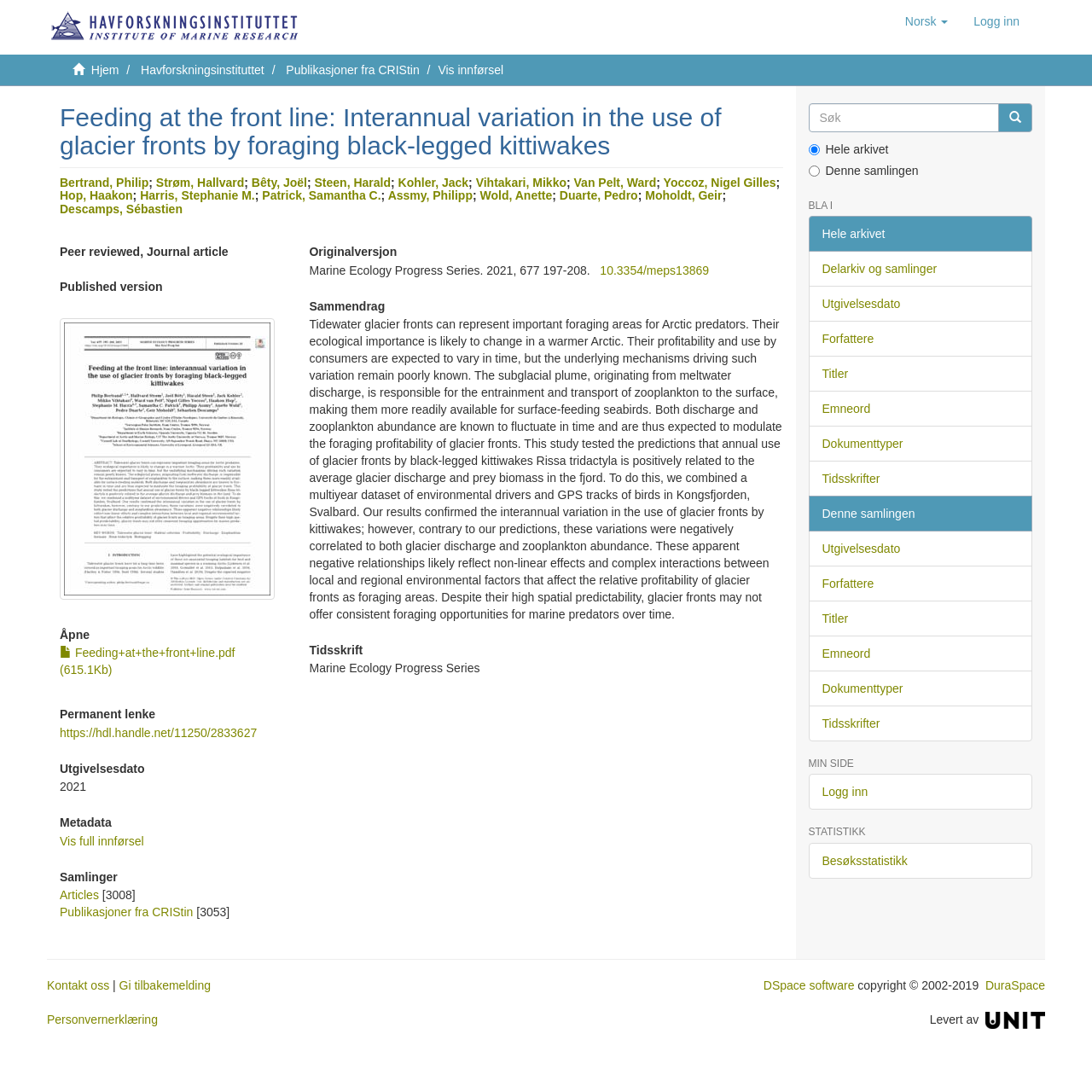What is the title of the article? Please answer the question using a single word or phrase based on the image.

Feeding at the front line